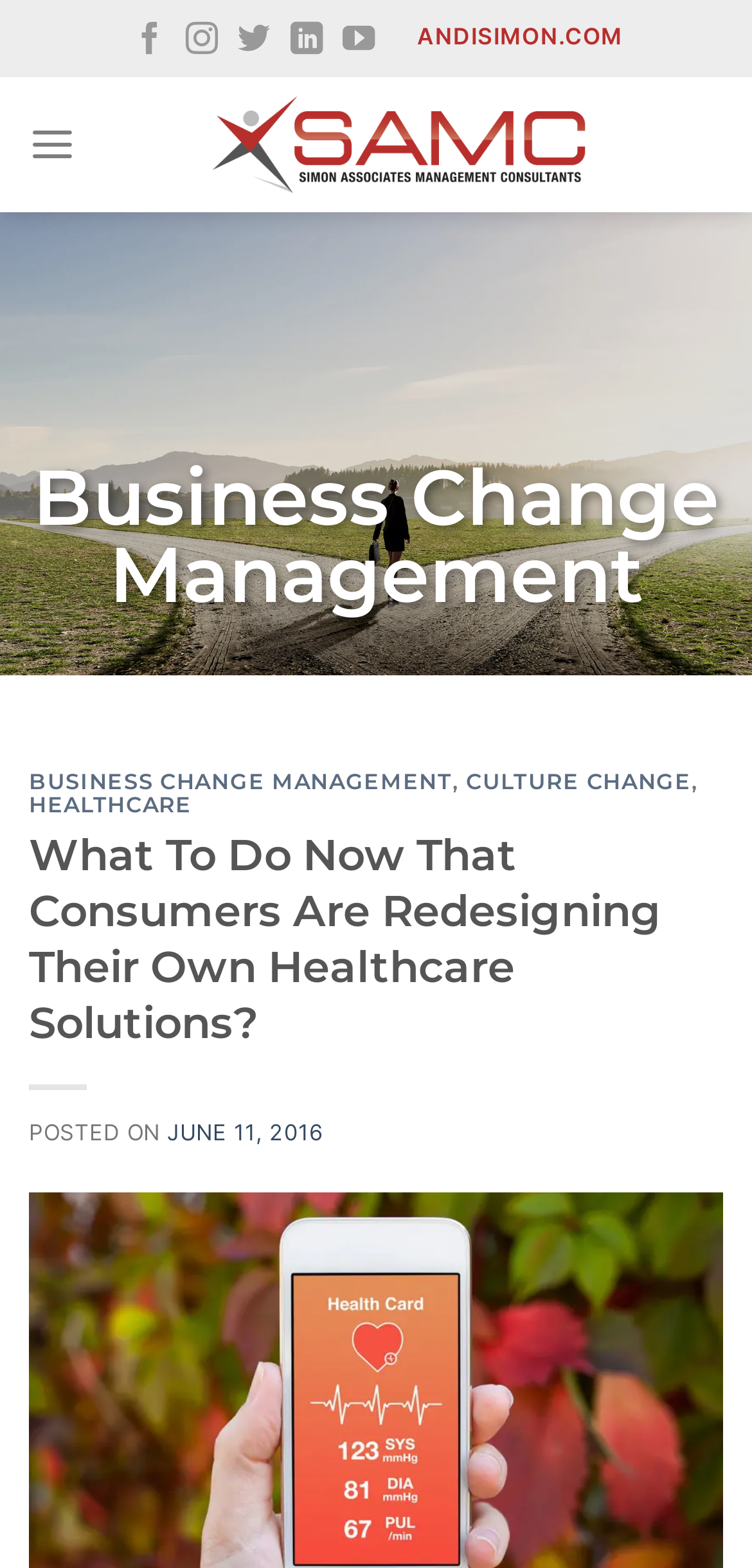Based on the element description, predict the bounding box coordinates (top-left x, top-left y, bottom-right x, bottom-right y) for the UI element in the screenshot: Healthcare

[0.038, 0.504, 0.255, 0.521]